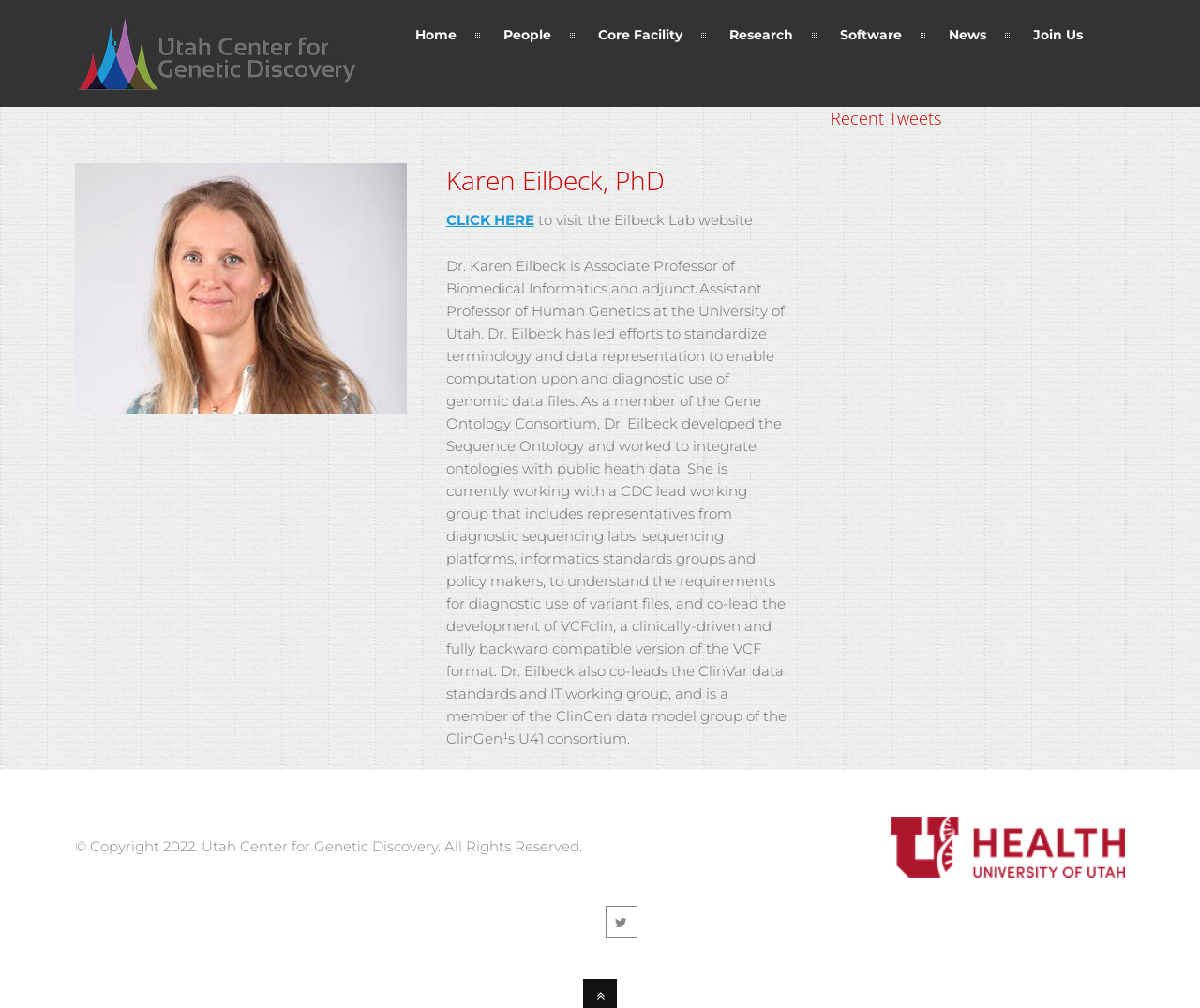Pinpoint the bounding box coordinates of the element that must be clicked to accomplish the following instruction: "view recent tweets". The coordinates should be in the format of four float numbers between 0 and 1, i.e., [left, top, right, bottom].

[0.692, 0.106, 0.937, 0.128]